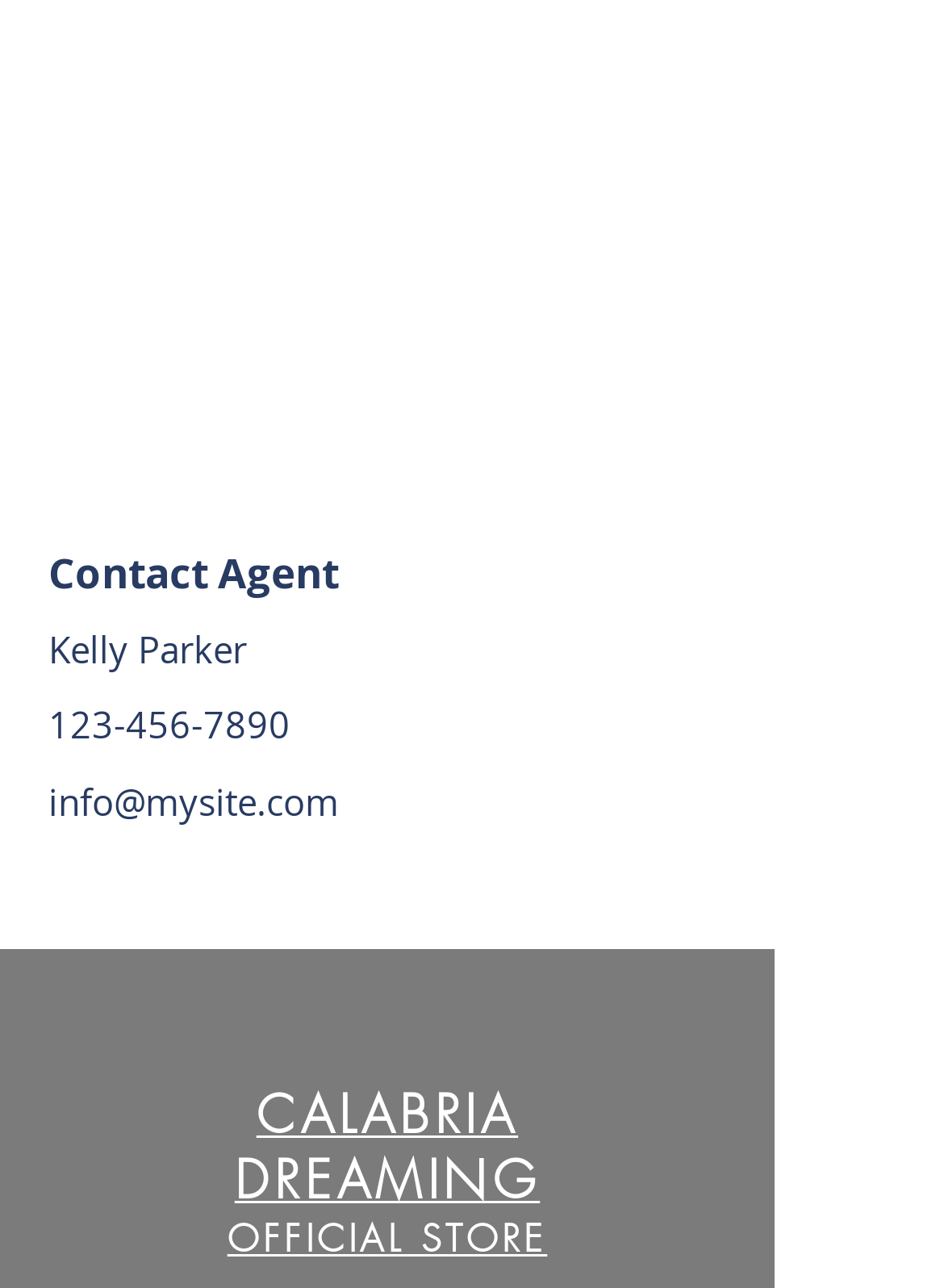What is the email address of the agent?
Refer to the screenshot and deliver a thorough answer to the question presented.

The email address of the agent is found in the link element 'info@mysite.com' which is located below the phone number.